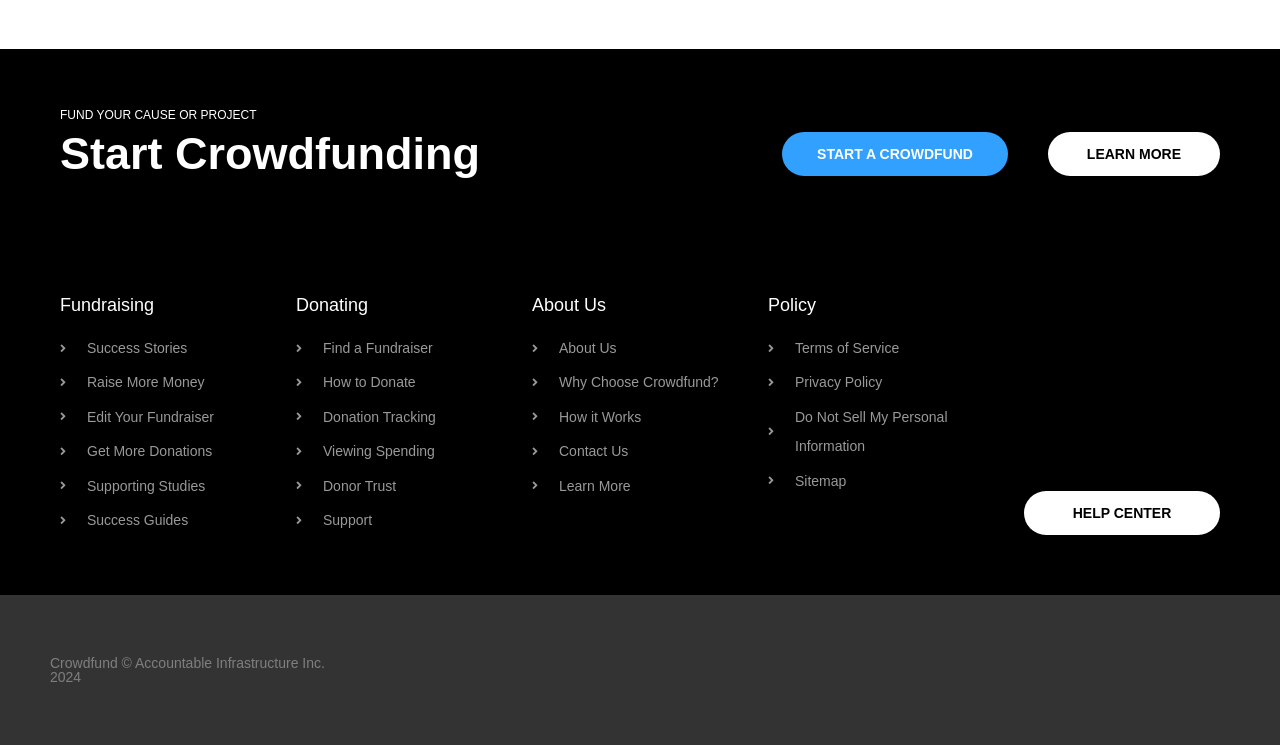Please answer the following query using a single word or phrase: 
What year is the copyright of this website?

2024